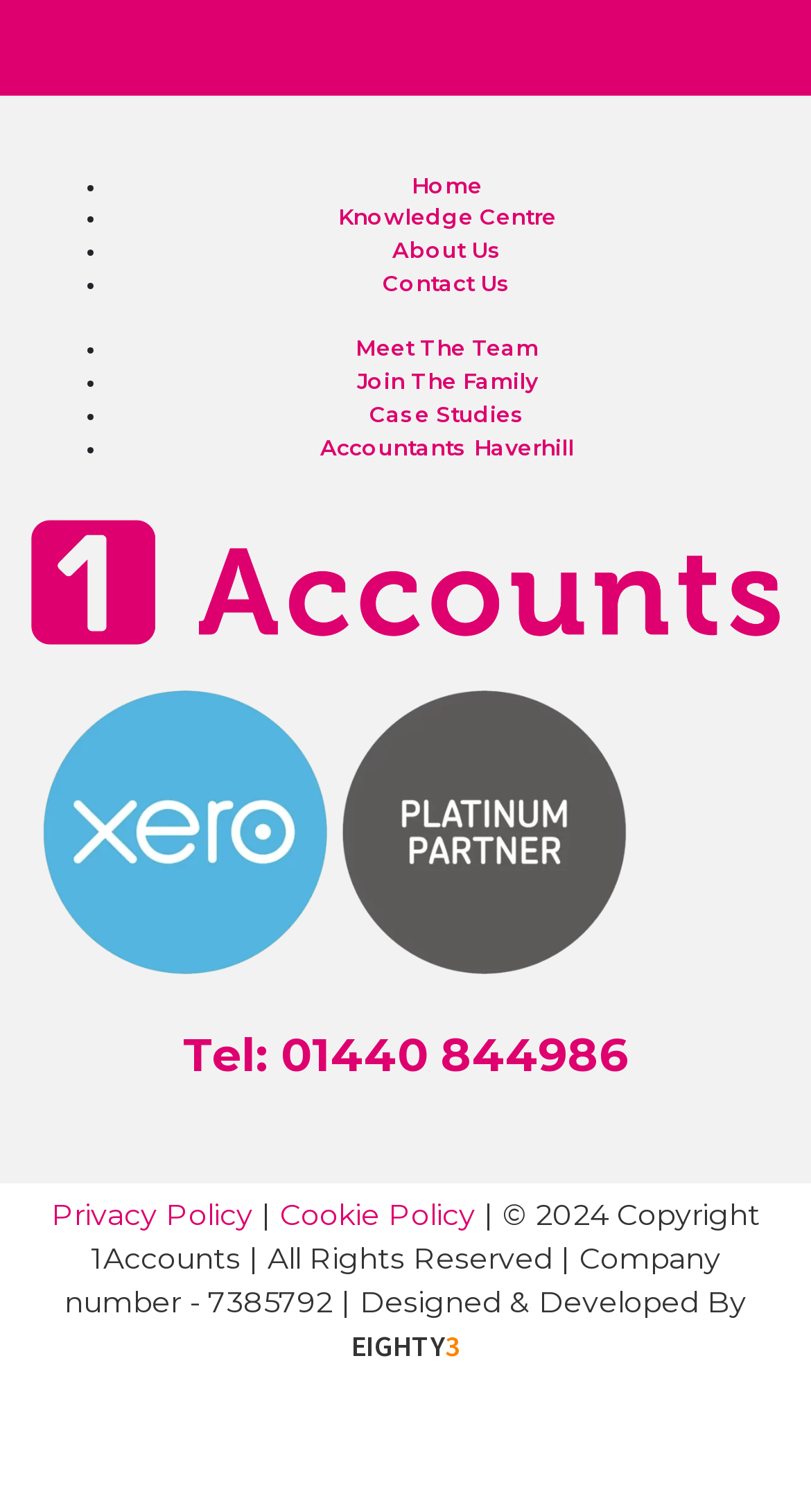Determine the bounding box coordinates of the region that needs to be clicked to achieve the task: "read privacy policy".

[0.063, 0.791, 0.312, 0.816]